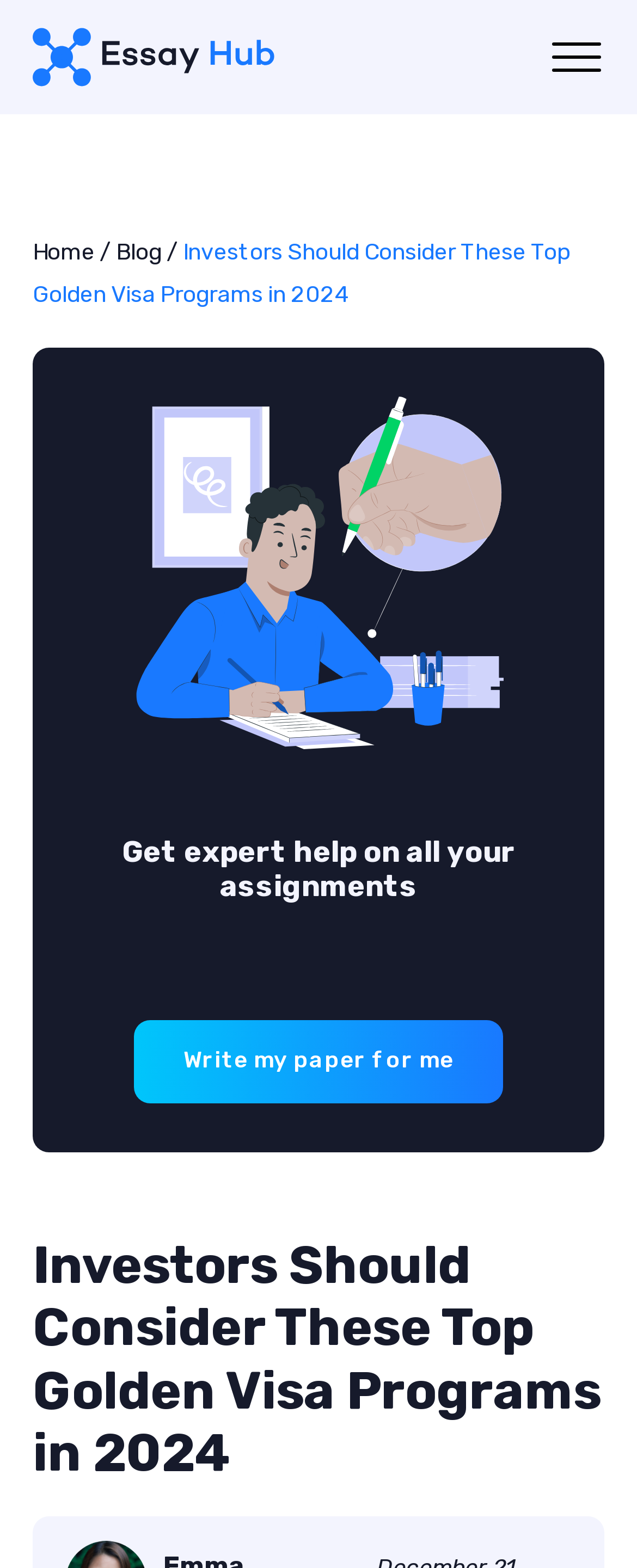Provide a one-word or short-phrase answer to the question:
Is there an image above the 'Get expert help' heading?

Yes